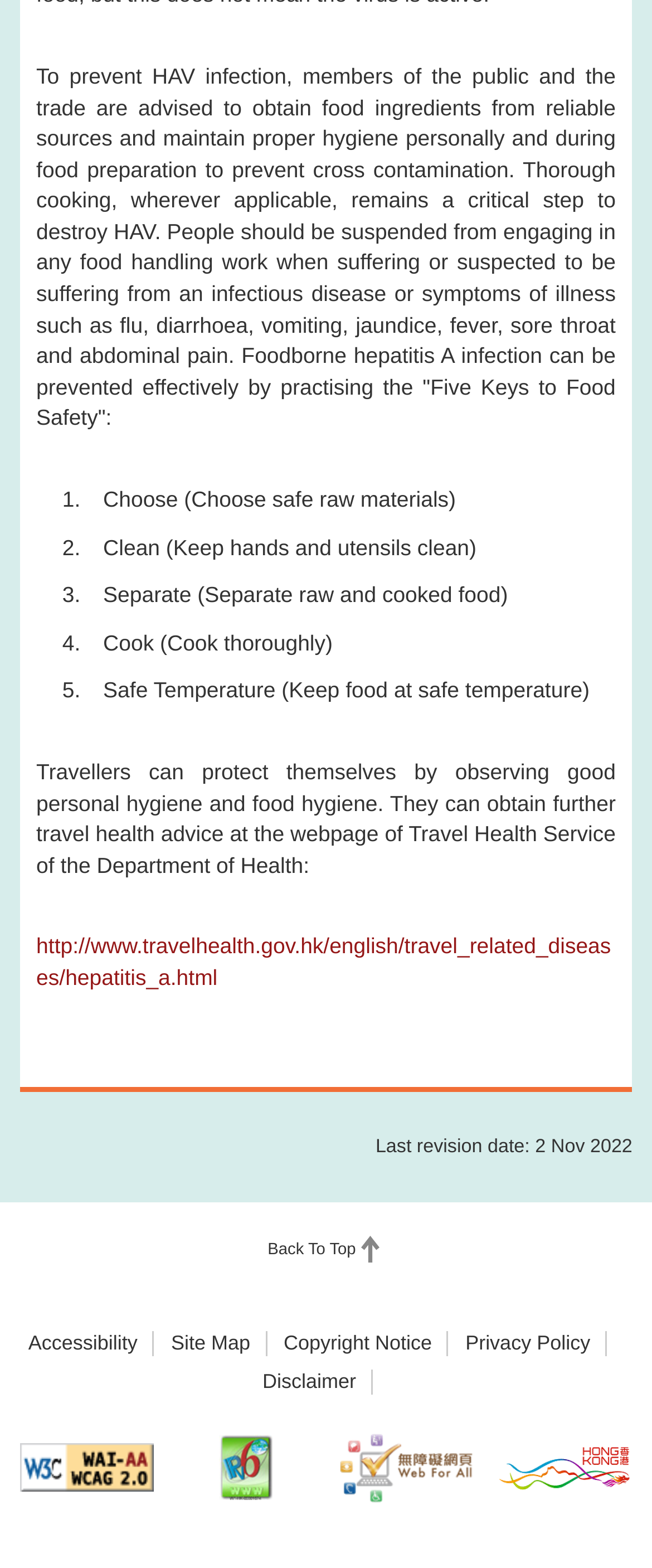What is the last revision date of the webpage? Observe the screenshot and provide a one-word or short phrase answer.

2 Nov 2022